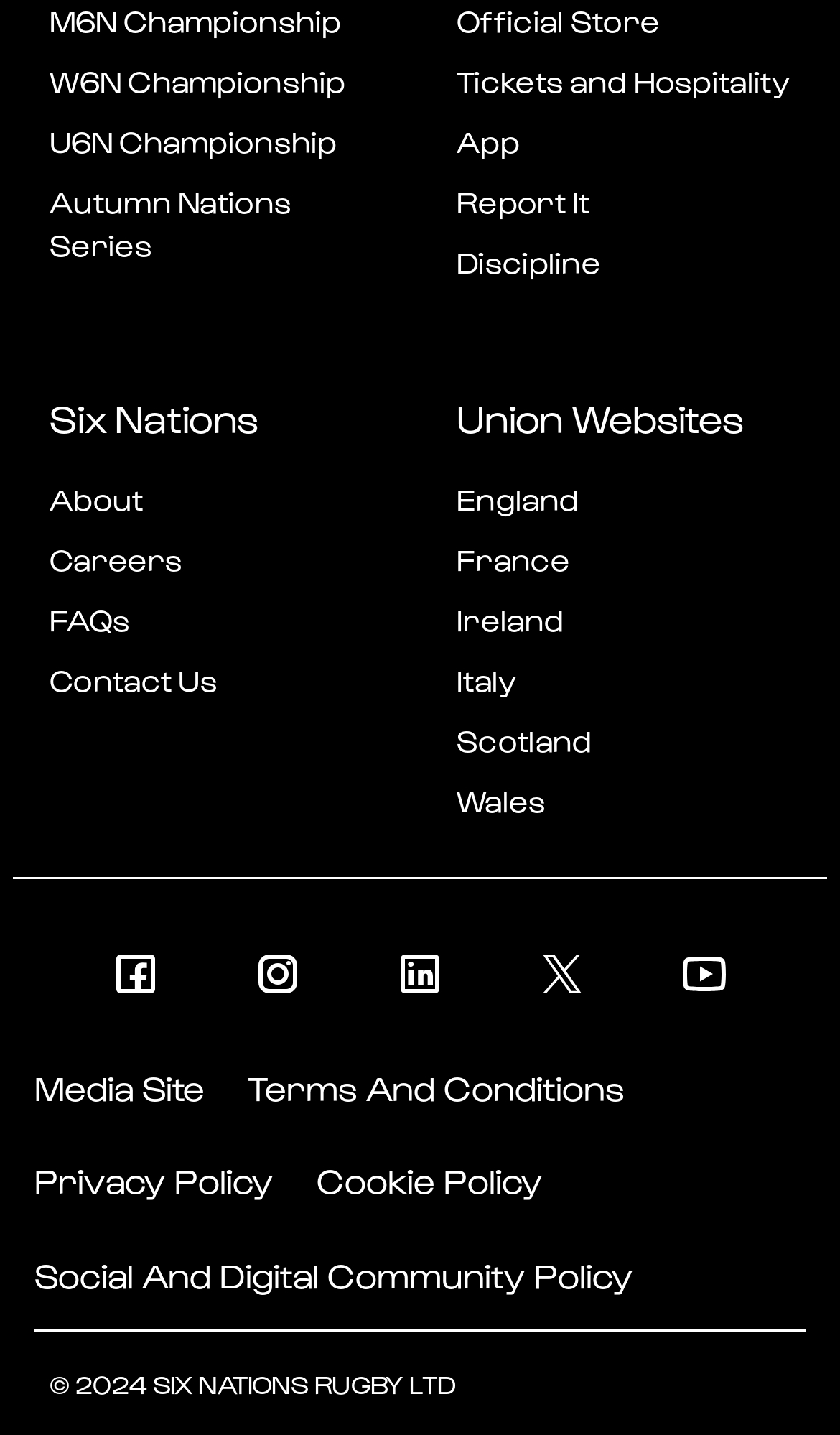Identify the bounding box coordinates of the clickable region required to complete the instruction: "Click on W6N Championship". The coordinates should be given as four float numbers within the range of 0 and 1, i.e., [left, top, right, bottom].

[0.059, 0.042, 0.456, 0.072]